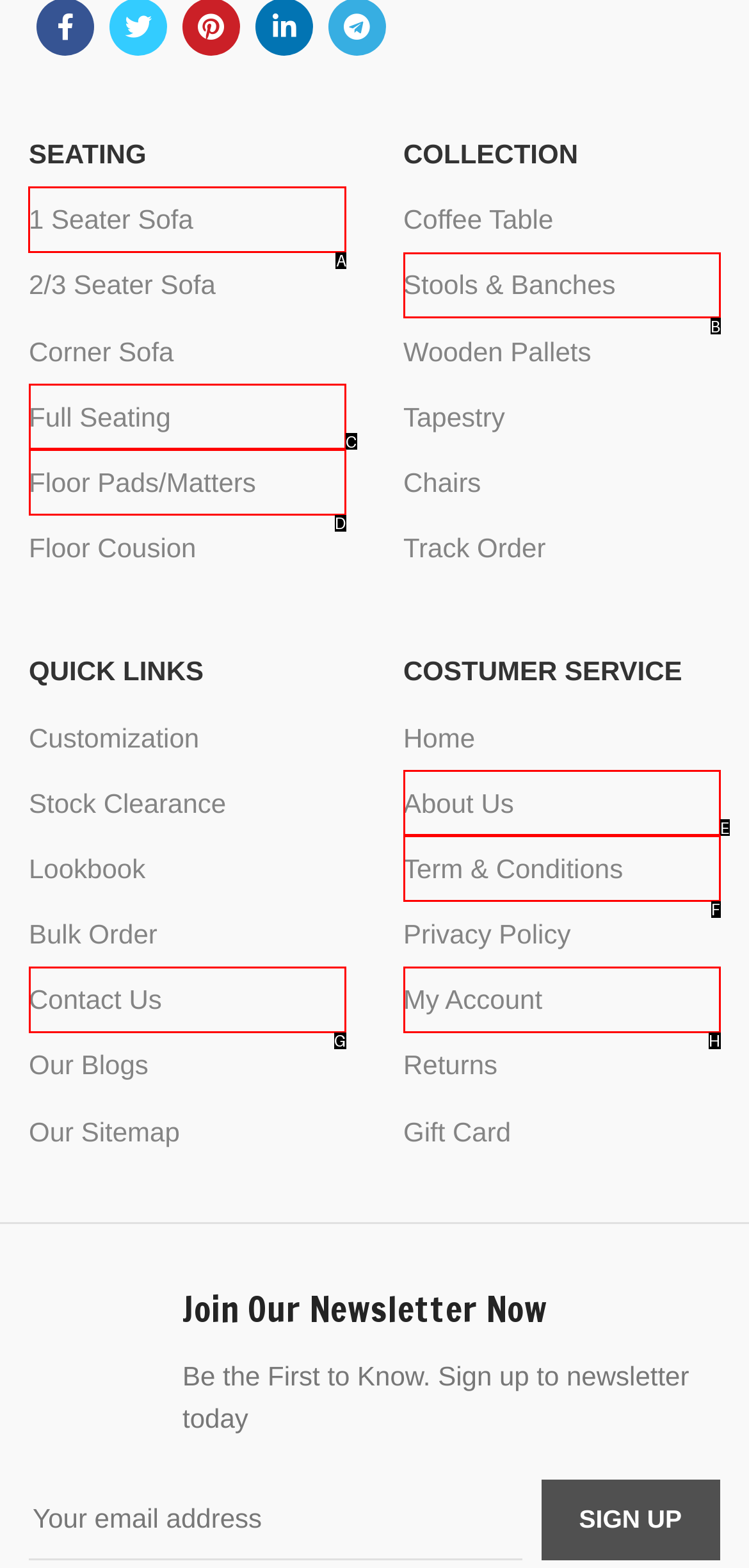To complete the instruction: Explore musicians' net worth, which HTML element should be clicked?
Respond with the option's letter from the provided choices.

None